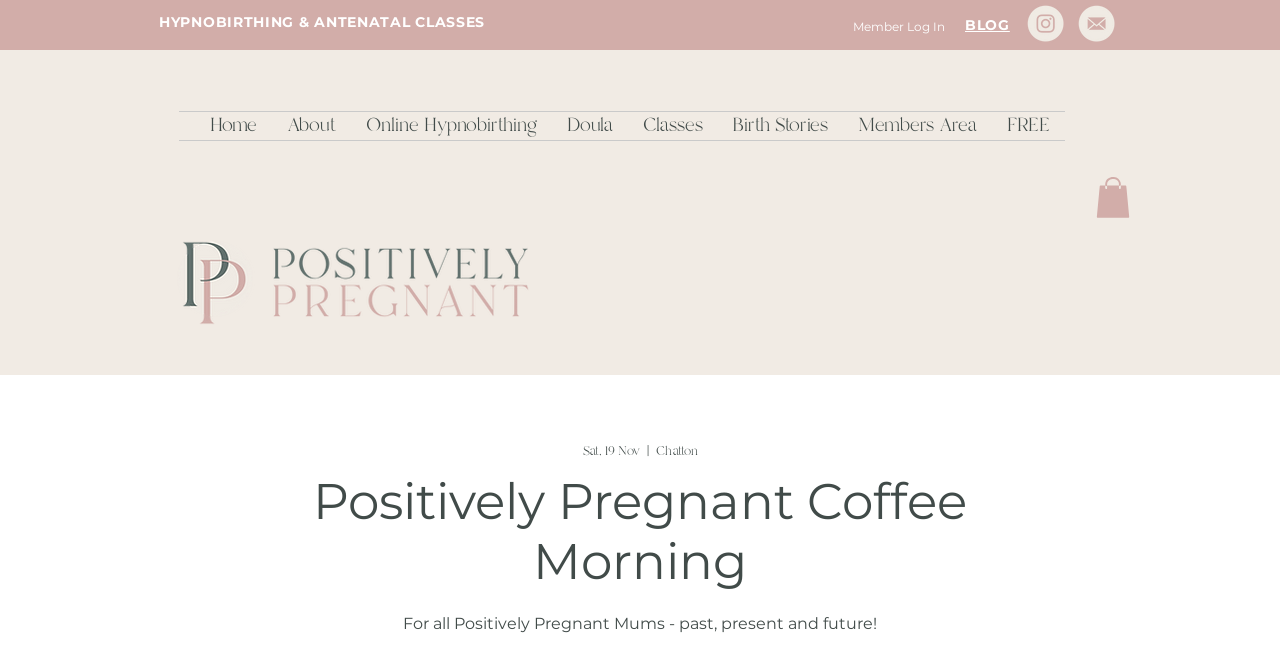Generate a detailed explanation of the webpage's features and information.

This webpage appears to be a community platform for pregnant mothers, specifically those interested in hypnobirthing and antenatal classes. At the top, there are two prominent headings: "HYPNOBIRTHING & ANTENATAL CLASSES" and "BLOG", with the latter being a clickable link. 

To the right of these headings, there is an Instagram icon, represented by an image, and a "Member Log In" button. Below these elements, there is a navigation menu labeled "Site" that contains several links, including "Home", "About", "Online Hypnobirthing", "Doula", "Classes", "Birth Stories", "Members Area", and "FREE". 

On the left side of the page, there is a large image related to positively pregnant hypnobirthing, which also contains a link to "Positively Pregnant Hypnobirthing.png". Below this image, there is a section with event information, including the date "Sat, 19 Nov" and the location "Chatton". 

Further down the page, there is a prominent heading "Positively Pregnant Coffee Morning" and a region labeled "Event Info: Events" that spans the entire width of the page.